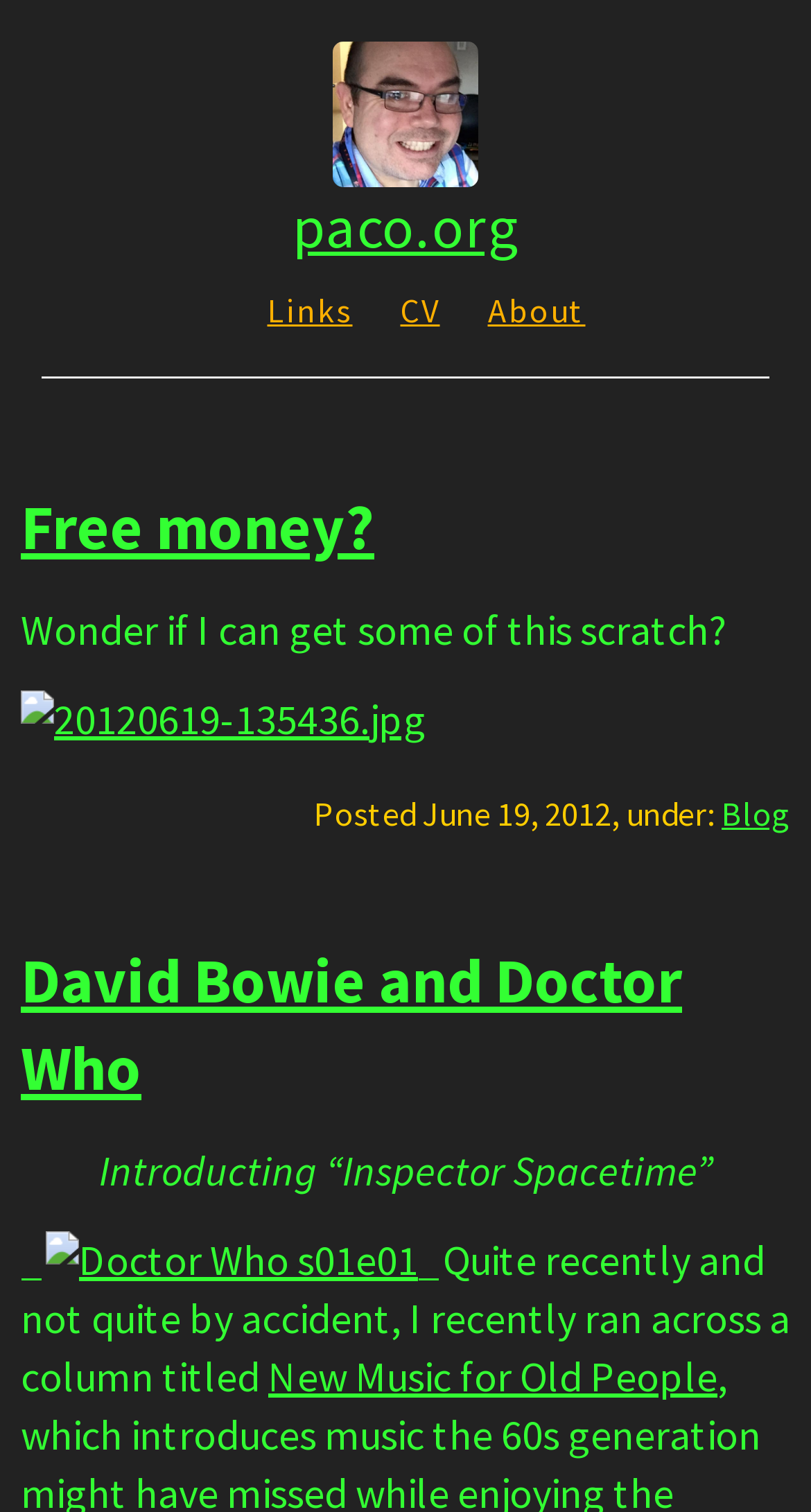What is the category of the second article?
Please provide a full and detailed response to the question.

I analyzed the second article and found the heading 'David Bowie and Doctor Who', so the category of the second article is related to Doctor Who.